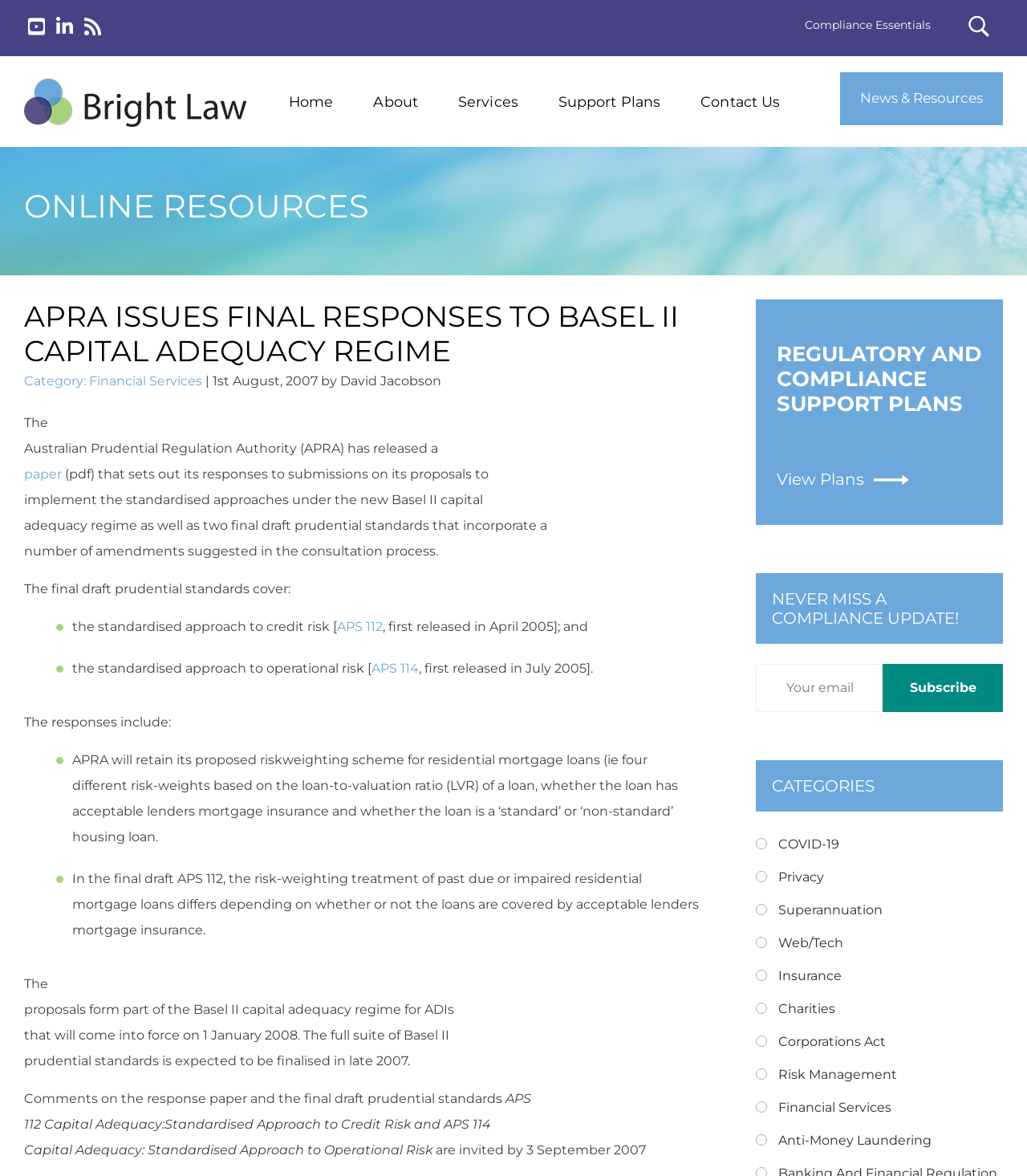From the webpage screenshot, predict the bounding box of the UI element that matches this description: "apm4jobs@apm.net.au".

None